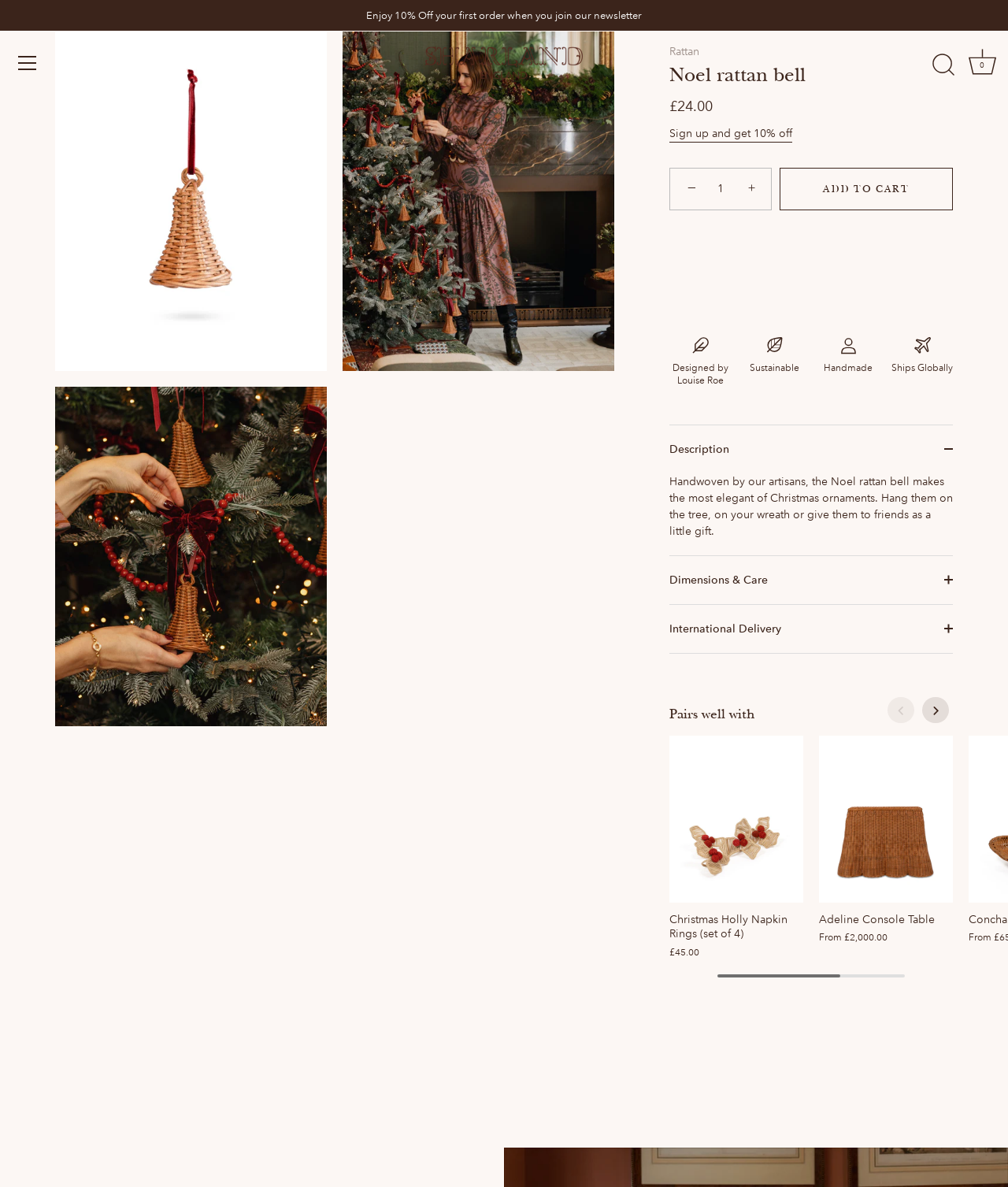Please locate the bounding box coordinates of the element that should be clicked to complete the given instruction: "Go to next slide".

[0.911, 0.584, 0.945, 0.613]